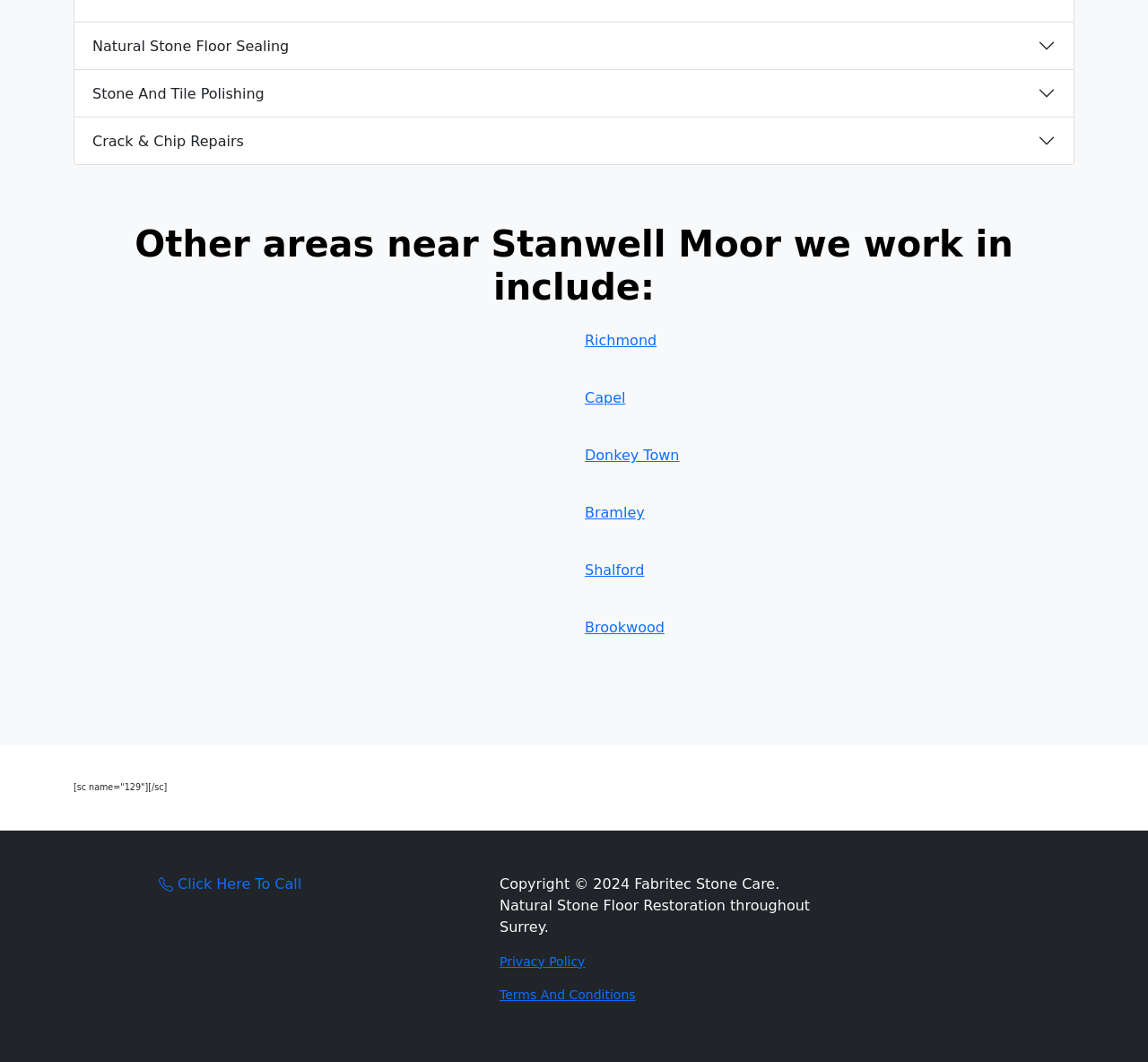Locate the bounding box coordinates of the item that should be clicked to fulfill the instruction: "Click Stone And Tile Polishing".

[0.065, 0.066, 0.935, 0.11]